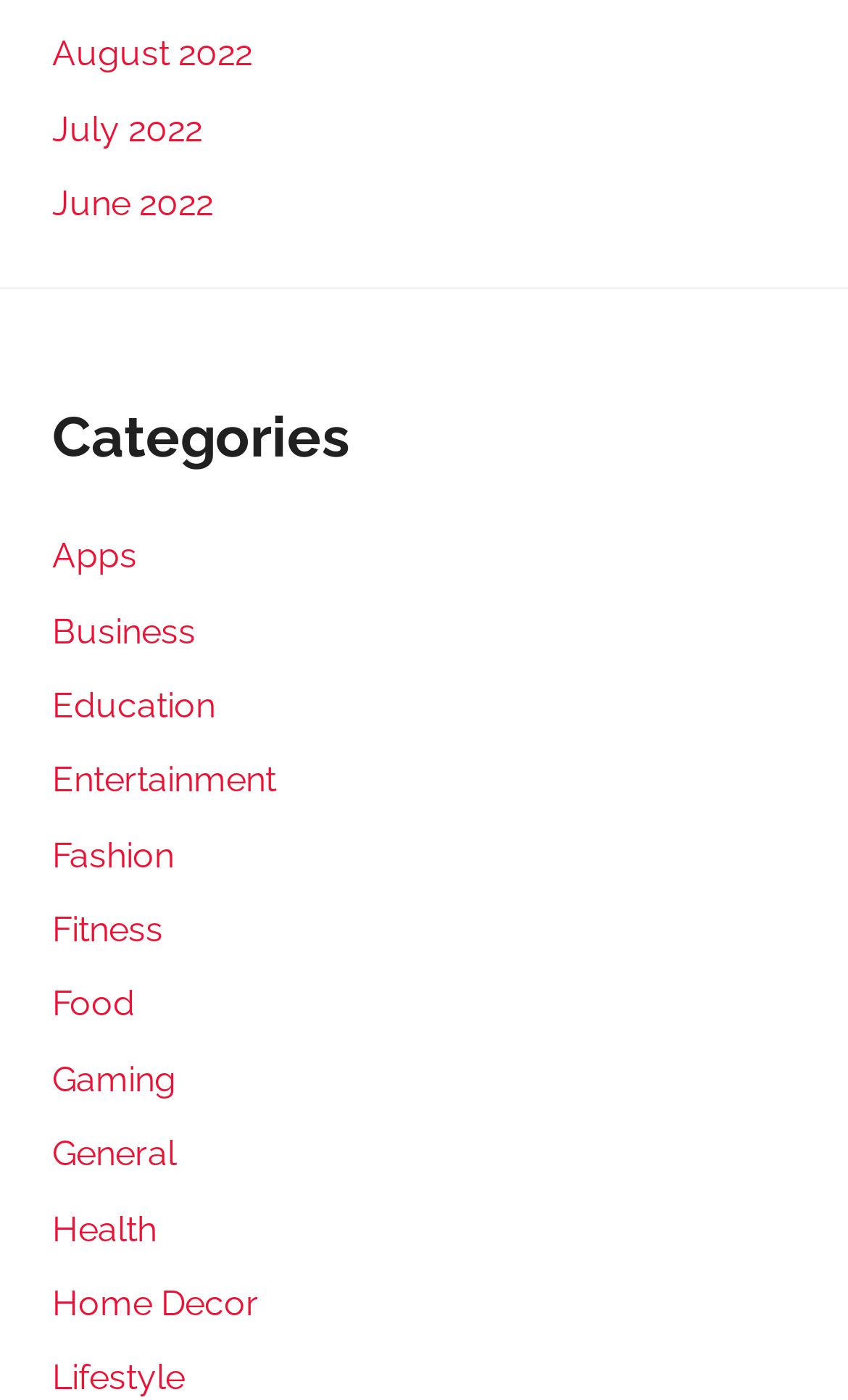Predict the bounding box for the UI component with the following description: "Entertainment".

[0.062, 0.542, 0.326, 0.572]